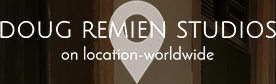What does the location pin icon symbolize?
Carefully examine the image and provide a detailed answer to the question.

The location pin icon in the logo symbolizes the studio's commitment to capturing diverse scenes 'on location' around the world, highlighting their ability to work in various settings and environments.